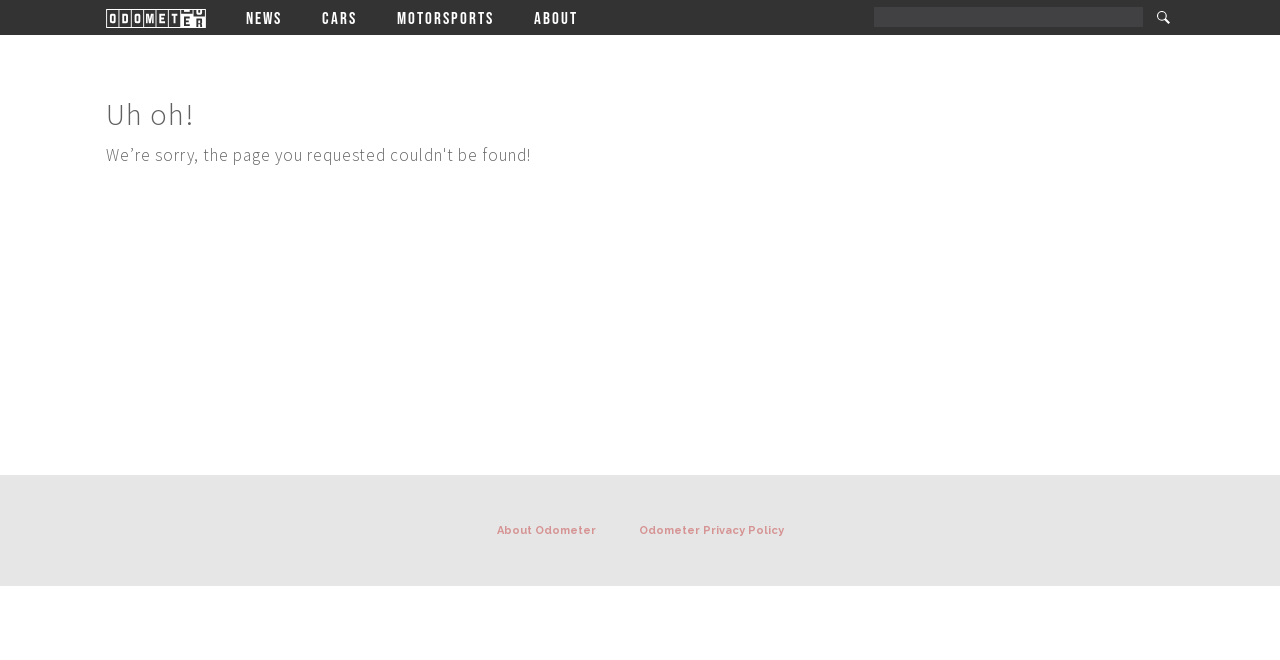Answer the question in a single word or phrase:
What is the name of the website?

Odometer